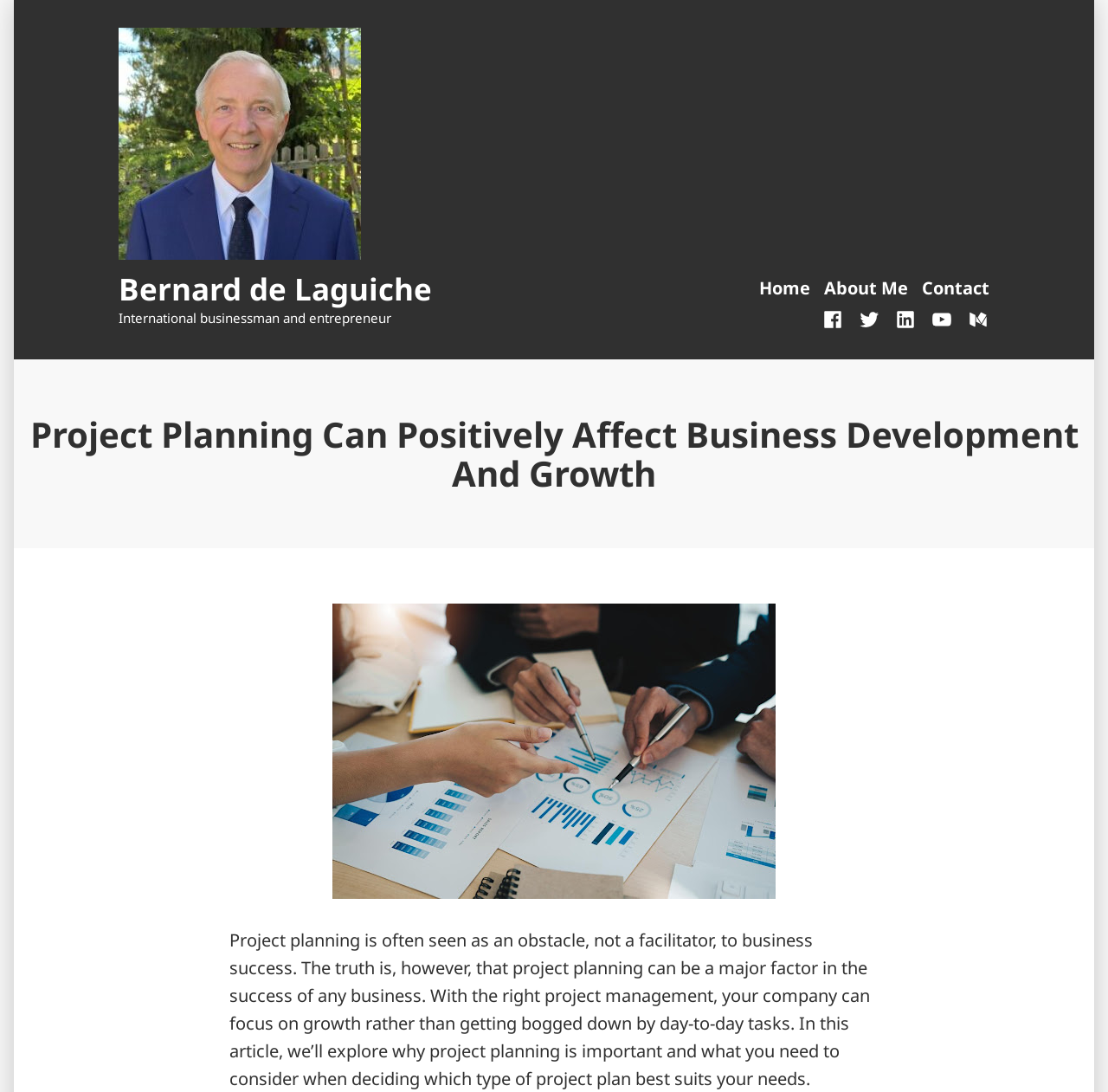Give a detailed explanation of the elements present on the webpage.

This webpage is about the importance of project planning in business development and growth, written by Bernard de Laguiche, an international businessman and entrepreneur. At the top left, there is a link and an image of Bernard de Laguiche, with another link below it. 

To the right of these elements, there is a navigation menu labeled "Main Navigation" with a button that has a popup menu containing links to "Home", "About Me", and "Contact". 

Below the navigation menu, there is another navigation menu labeled "Social Links Menu" with links to various social media platforms, including Facebook, Twitter, LinkedIn, YouTube, and Medium.

The main content of the webpage is divided into two sections. The top section has a heading that matches the title of the webpage, "Project Planning Can Positively Affect Business Development And Growth". 

Below the heading, there is a figure, which is likely an image related to the topic. The main article starts below the figure, discussing how project planning can facilitate business success and growth, and what to consider when deciding on a project plan. The article is a lengthy text that occupies most of the bottom section of the webpage.